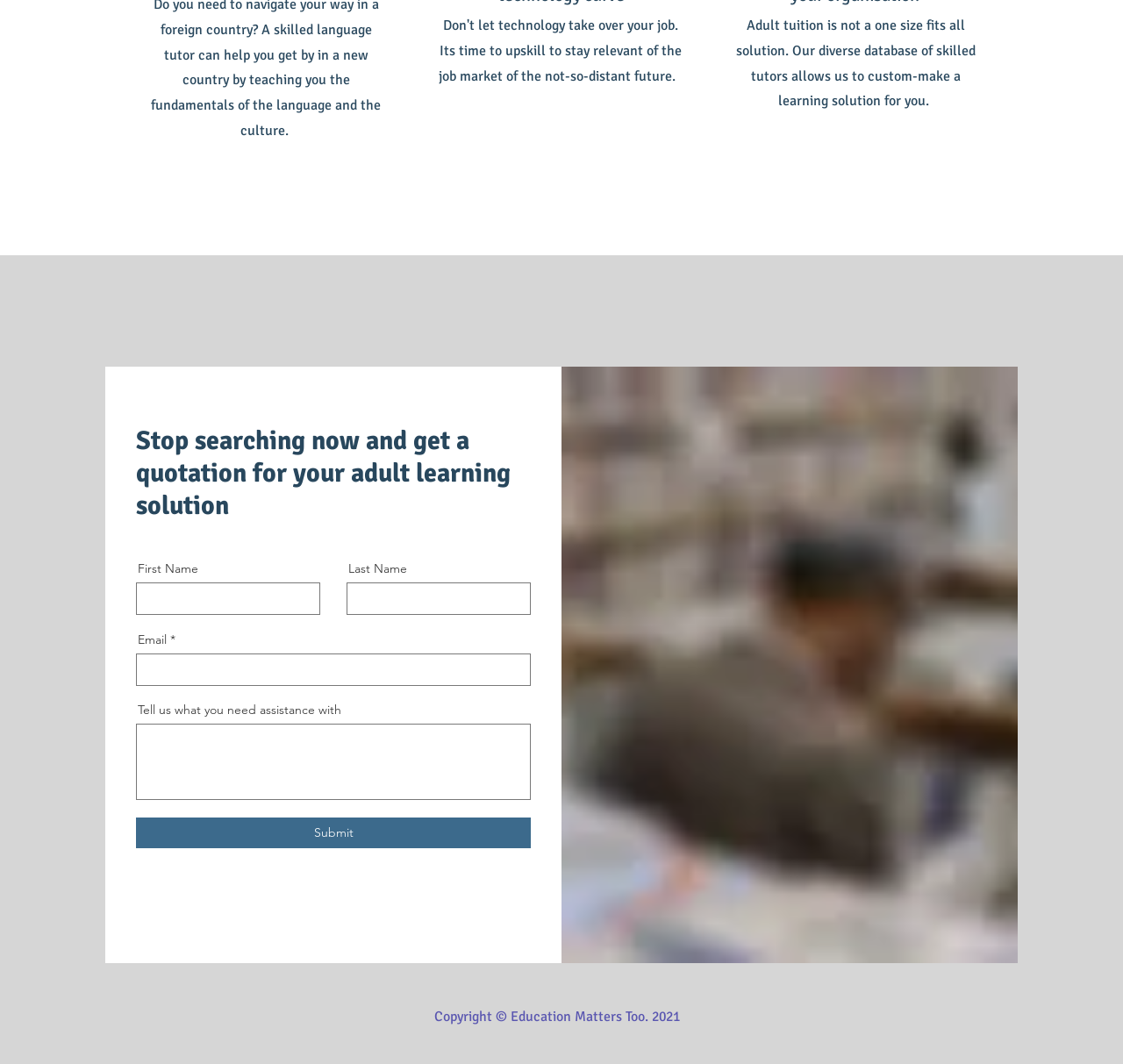What social media platforms are listed?
Using the image, respond with a single word or phrase.

Facebook, Instagram, LinkedIn